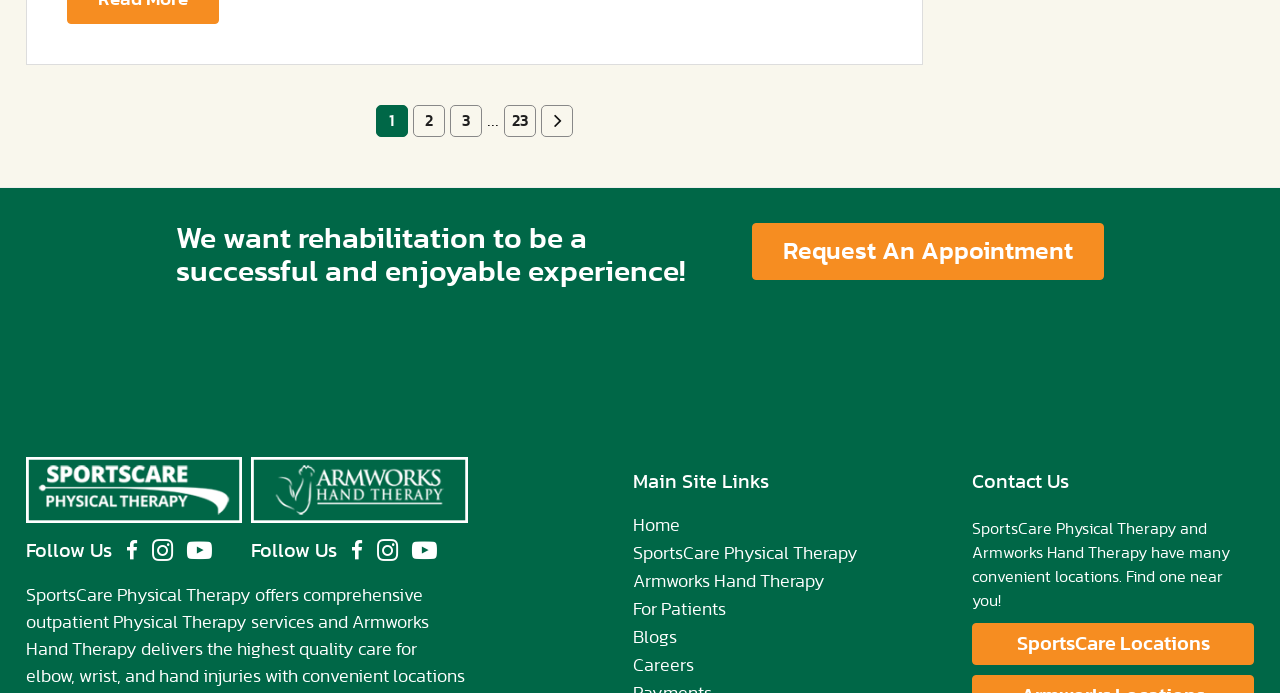Identify the bounding box coordinates of the clickable region required to complete the instruction: "View SportsCare Locations". The coordinates should be given as four float numbers within the range of 0 and 1, i.e., [left, top, right, bottom].

[0.759, 0.898, 0.98, 0.959]